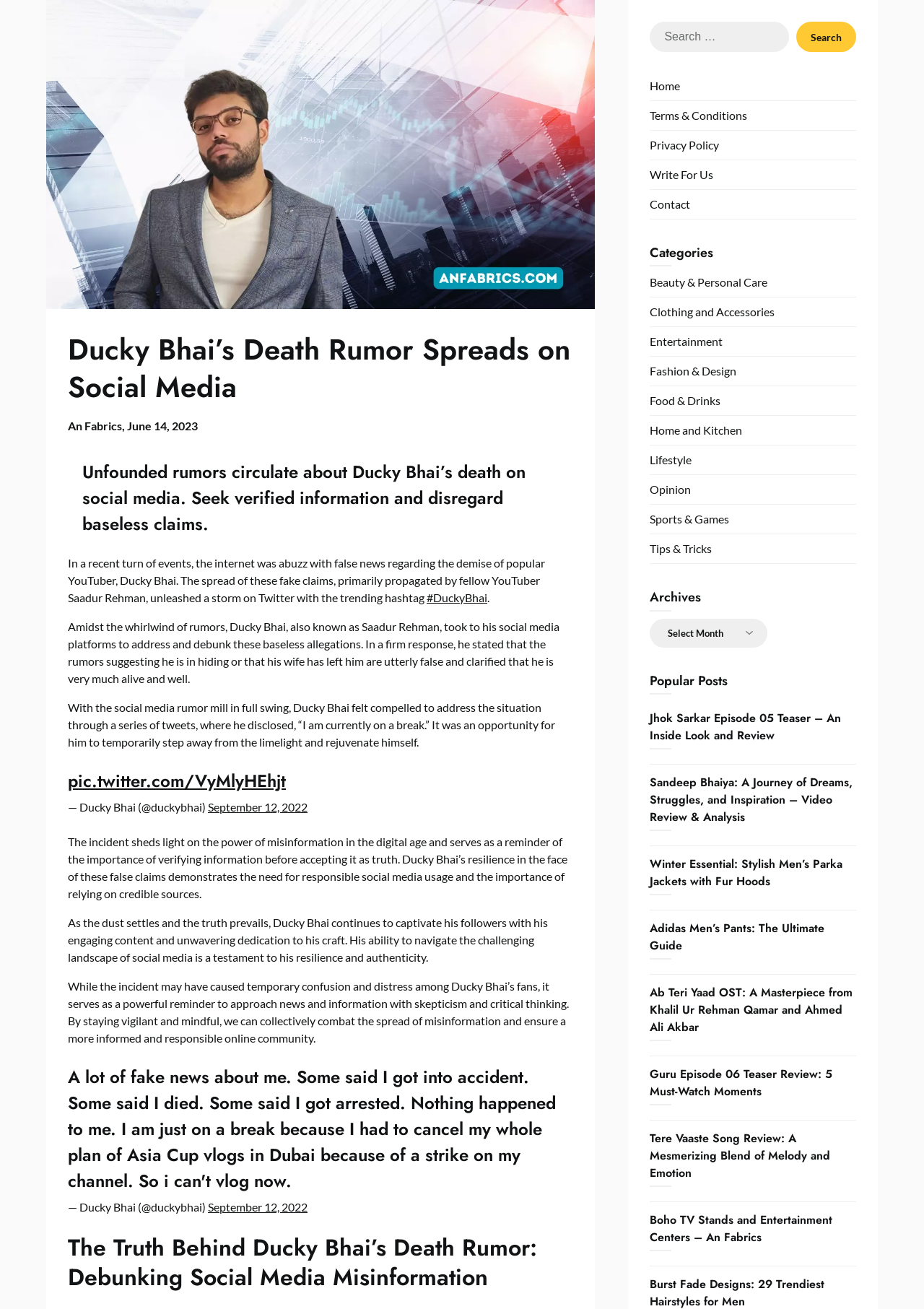Please respond to the question with a concise word or phrase:
What is the topic of the article?

Ducky Bhai's death rumor